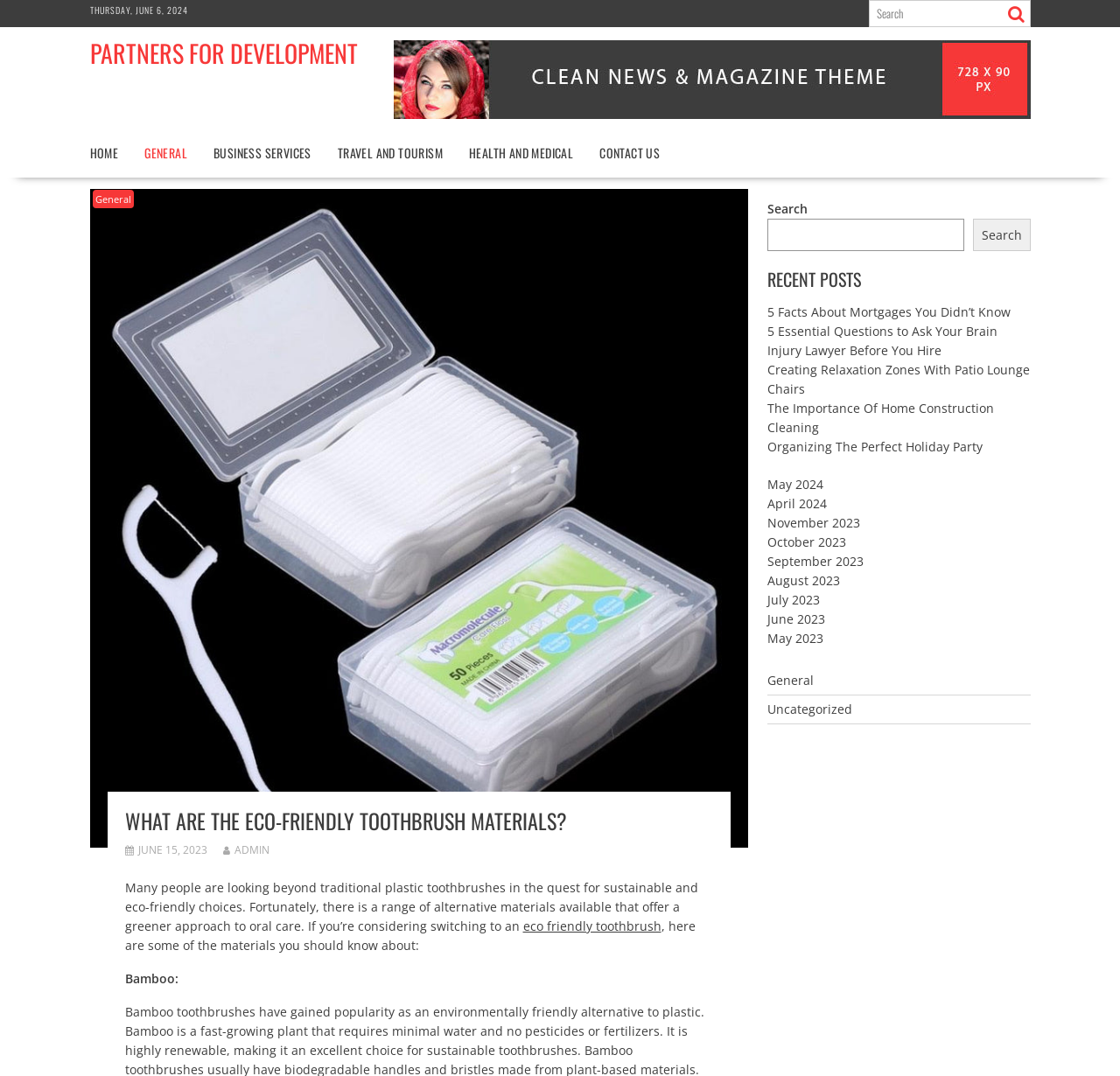Utilize the details in the image to thoroughly answer the following question: What is the date displayed at the top of the webpage?

I found the date by looking at the top of the webpage, where I saw a static text element with the content 'THURSDAY, JUNE 6, 2024'.